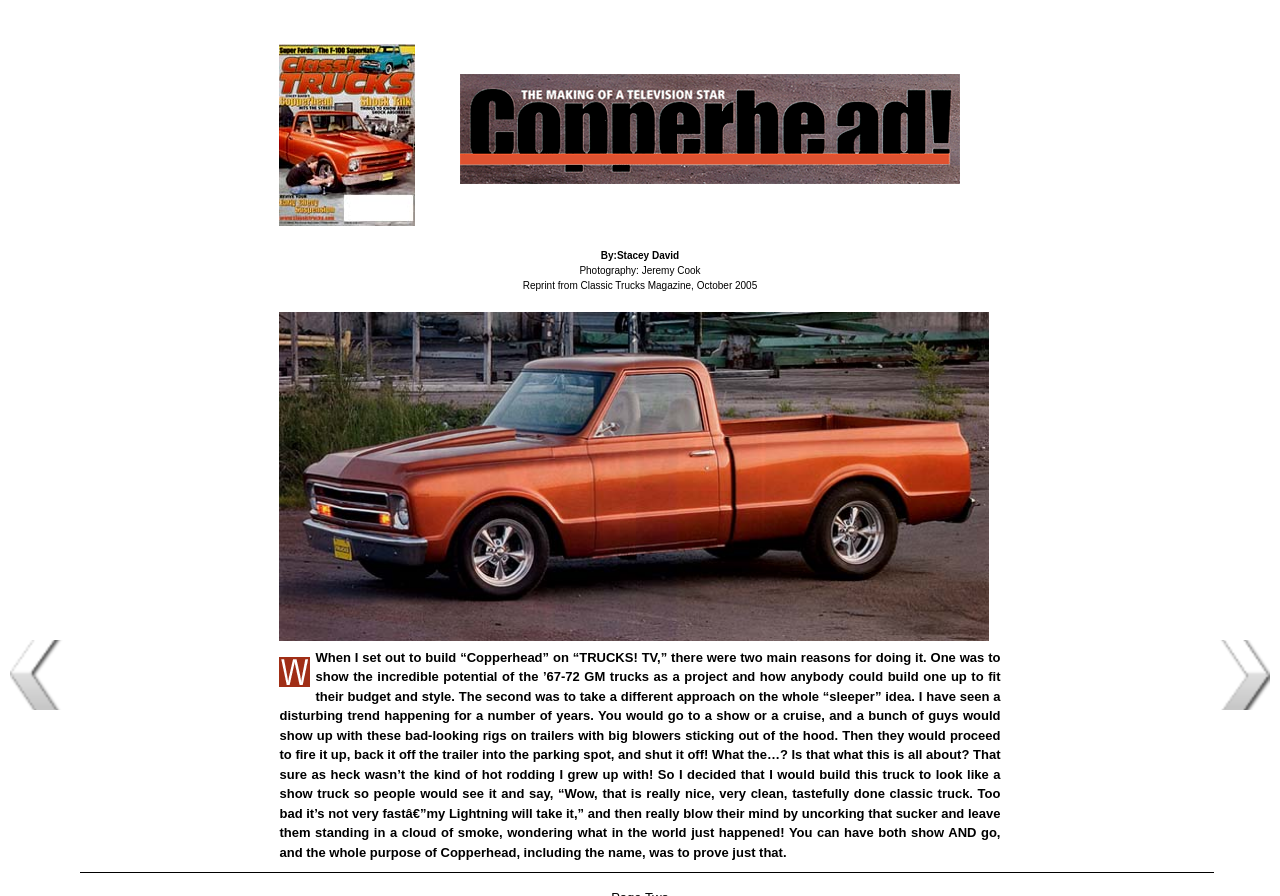Please respond to the question using a single word or phrase:
What is the name of the TV show mentioned?

TRUCKS! TV